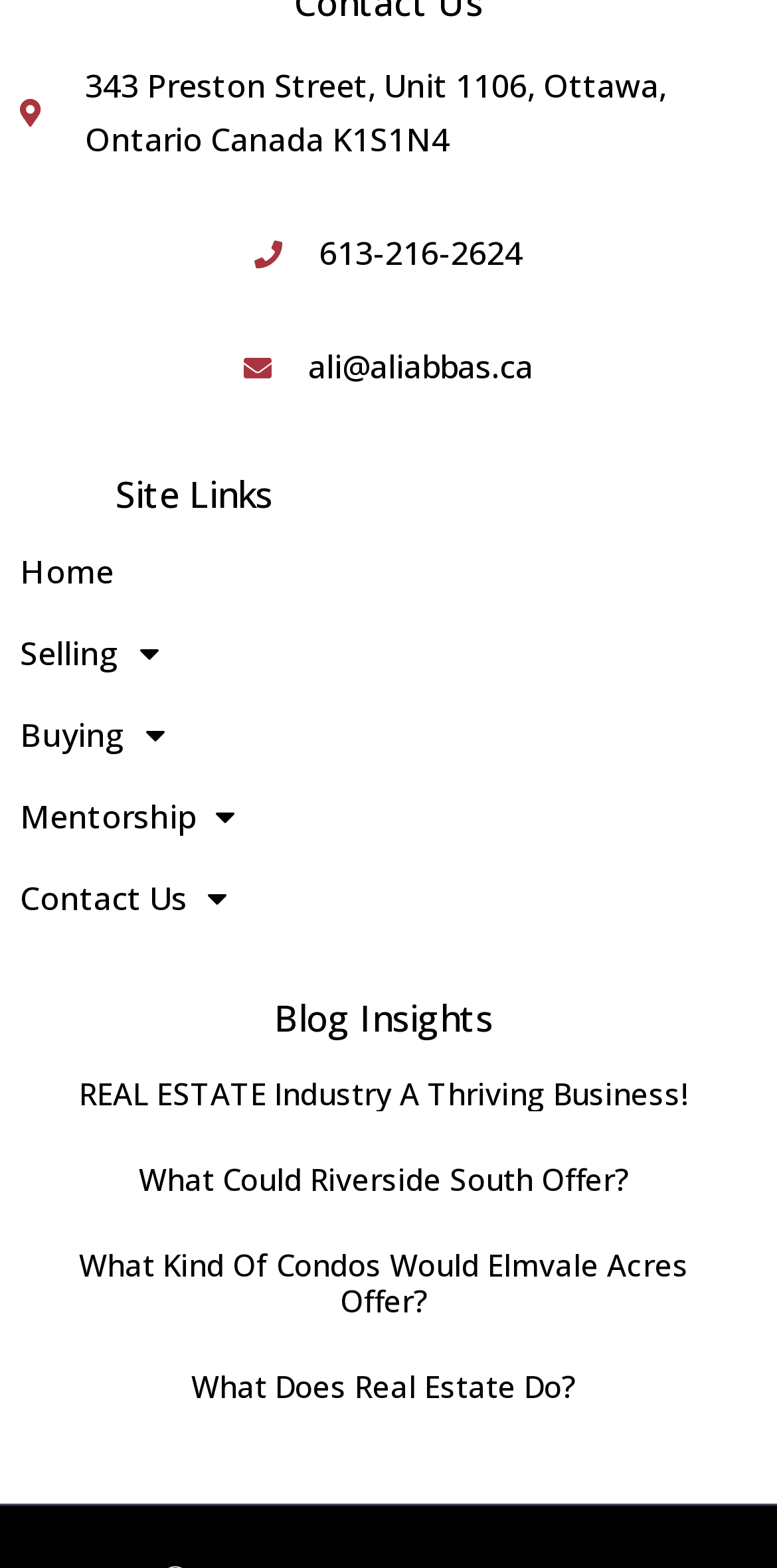Extract the bounding box coordinates for the UI element described as: "Contact us".

[0.026, 0.56, 0.474, 0.585]